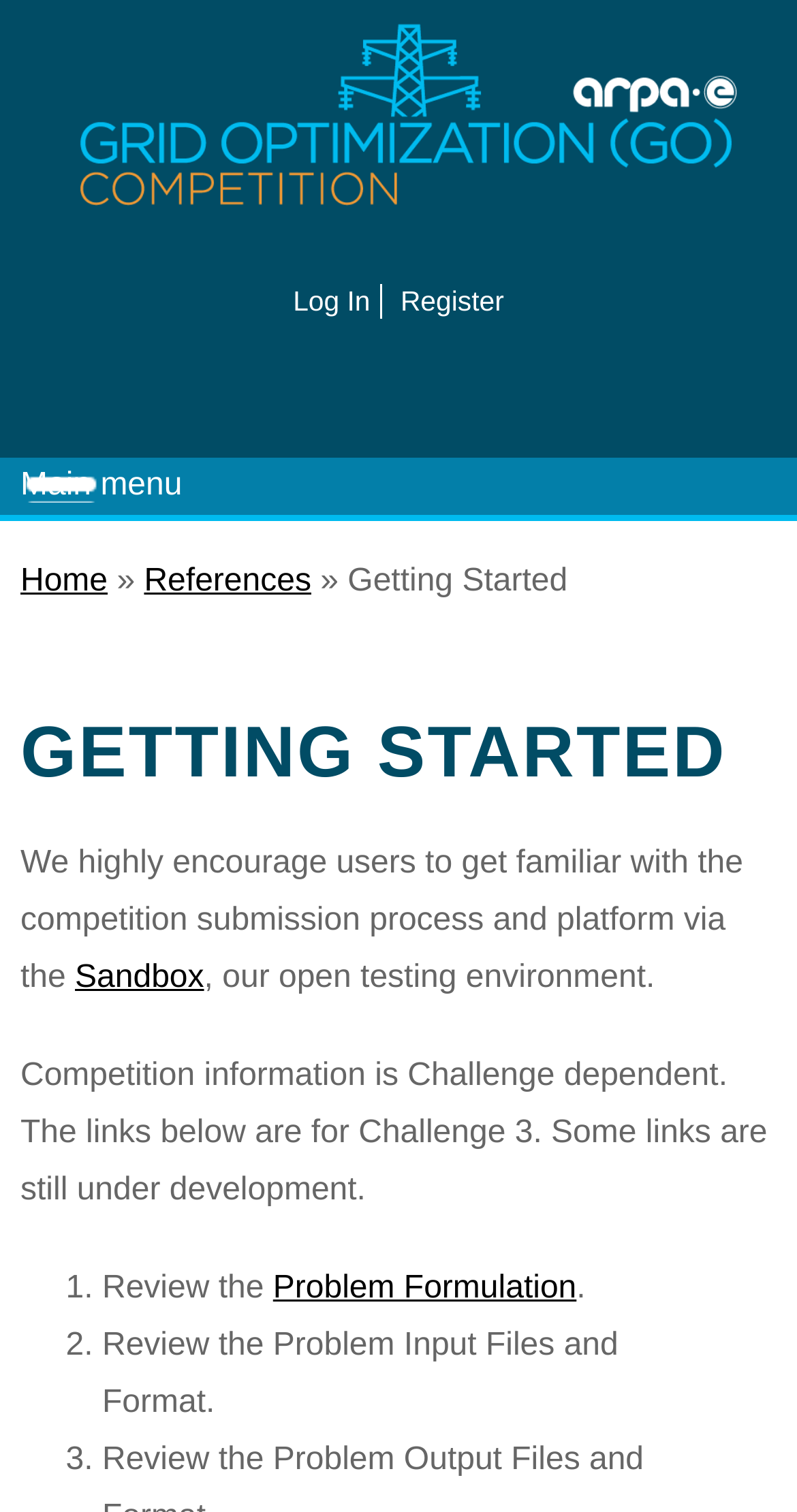Given the element description "Log In" in the screenshot, predict the bounding box coordinates of that UI element.

[0.368, 0.189, 0.465, 0.209]